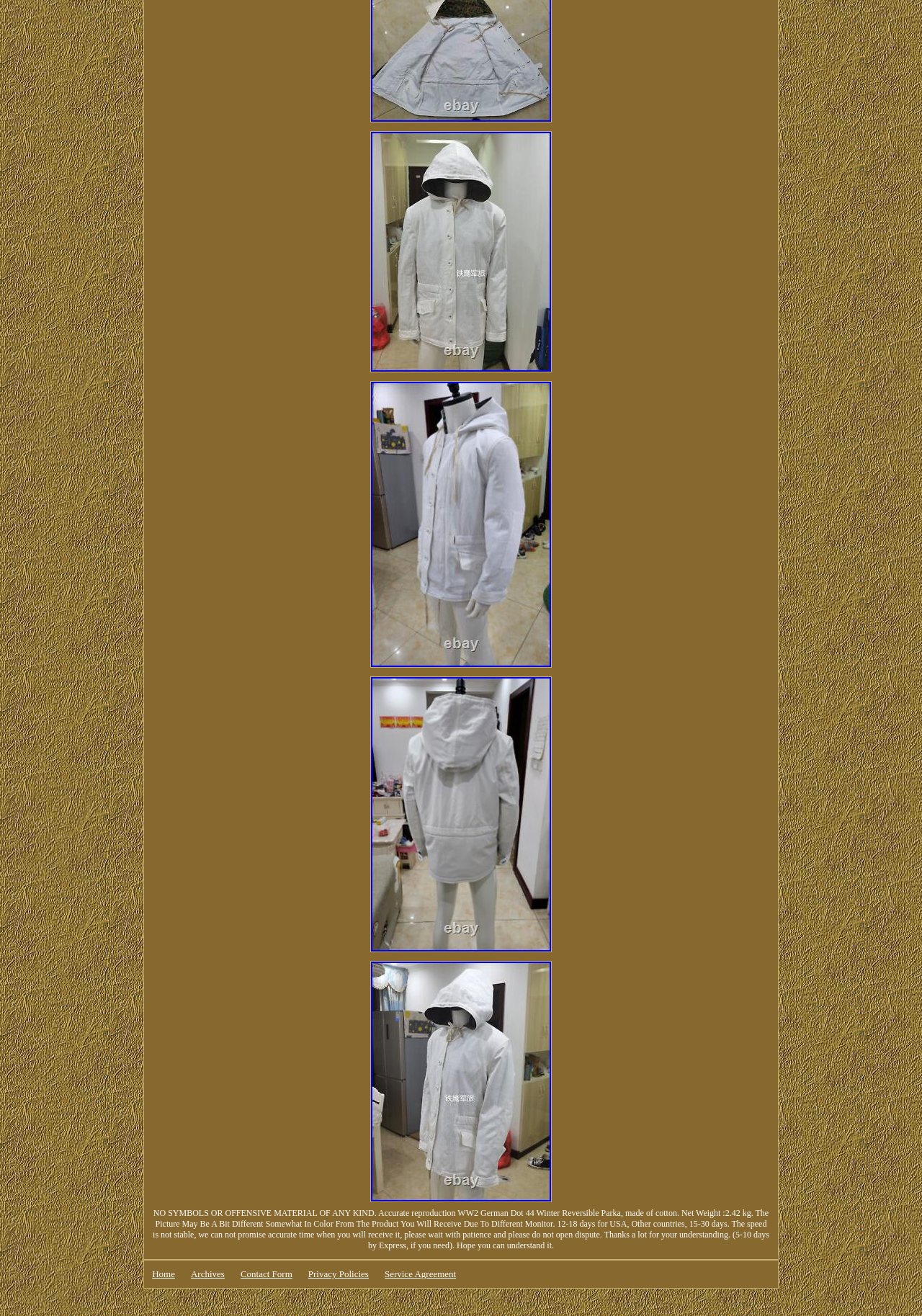Based on the element description Privacy Policies, identify the bounding box coordinates for the UI element. The coordinates should be in the format (top-left x, top-left y, bottom-right x, bottom-right y) and within the 0 to 1 range.

[0.334, 0.964, 0.4, 0.972]